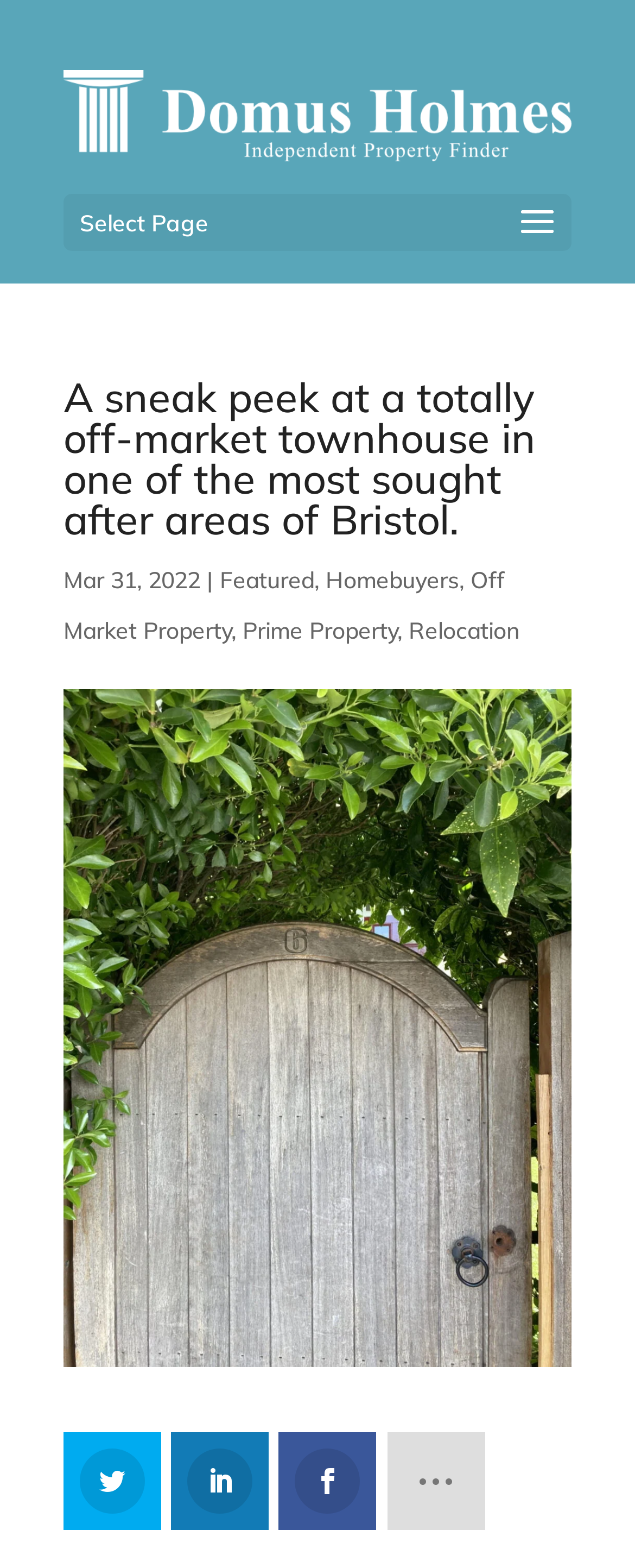How many social media links are present?
Using the information presented in the image, please offer a detailed response to the question.

The social media links can be found at the bottom of the webpage, where four links with icons are displayed.